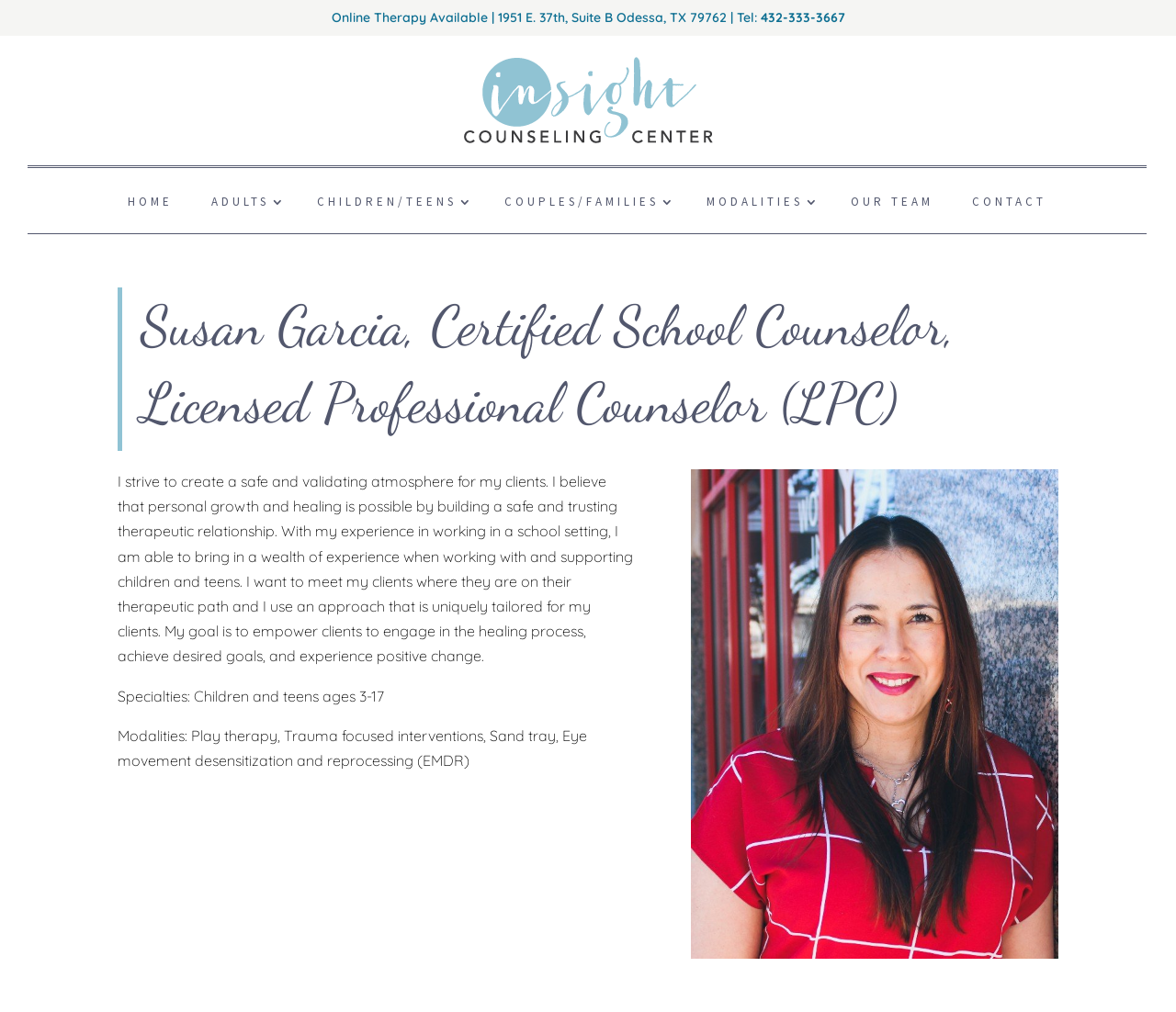Give a one-word or phrase response to the following question: What type of therapy does Susan Garcia use?

Play therapy, Trauma focused interventions, Sand tray, EMDR